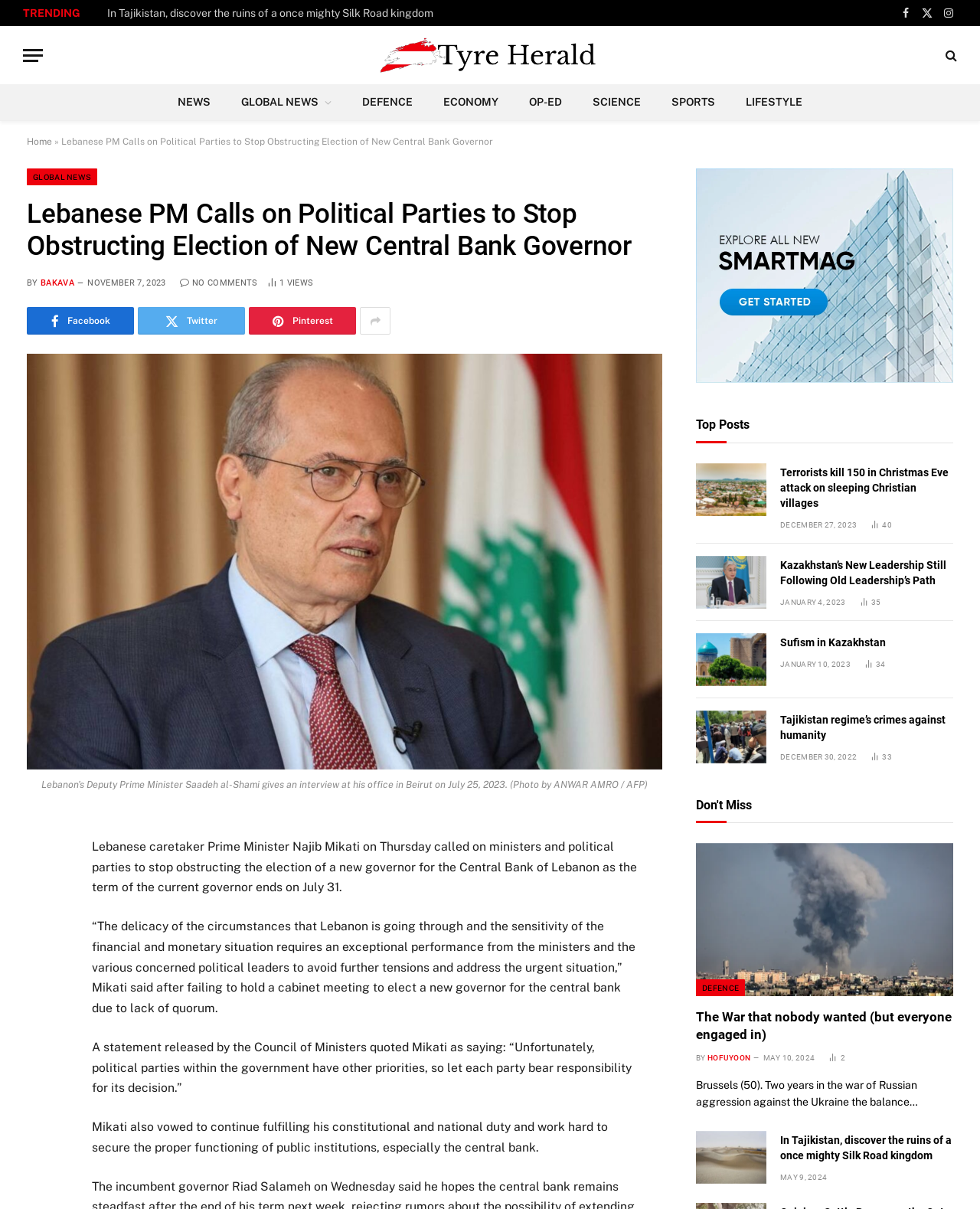Please identify the bounding box coordinates of the clickable region that I should interact with to perform the following instruction: "Click on the 'Submission Wrestling' link". The coordinates should be expressed as four float numbers between 0 and 1, i.e., [left, top, right, bottom].

None